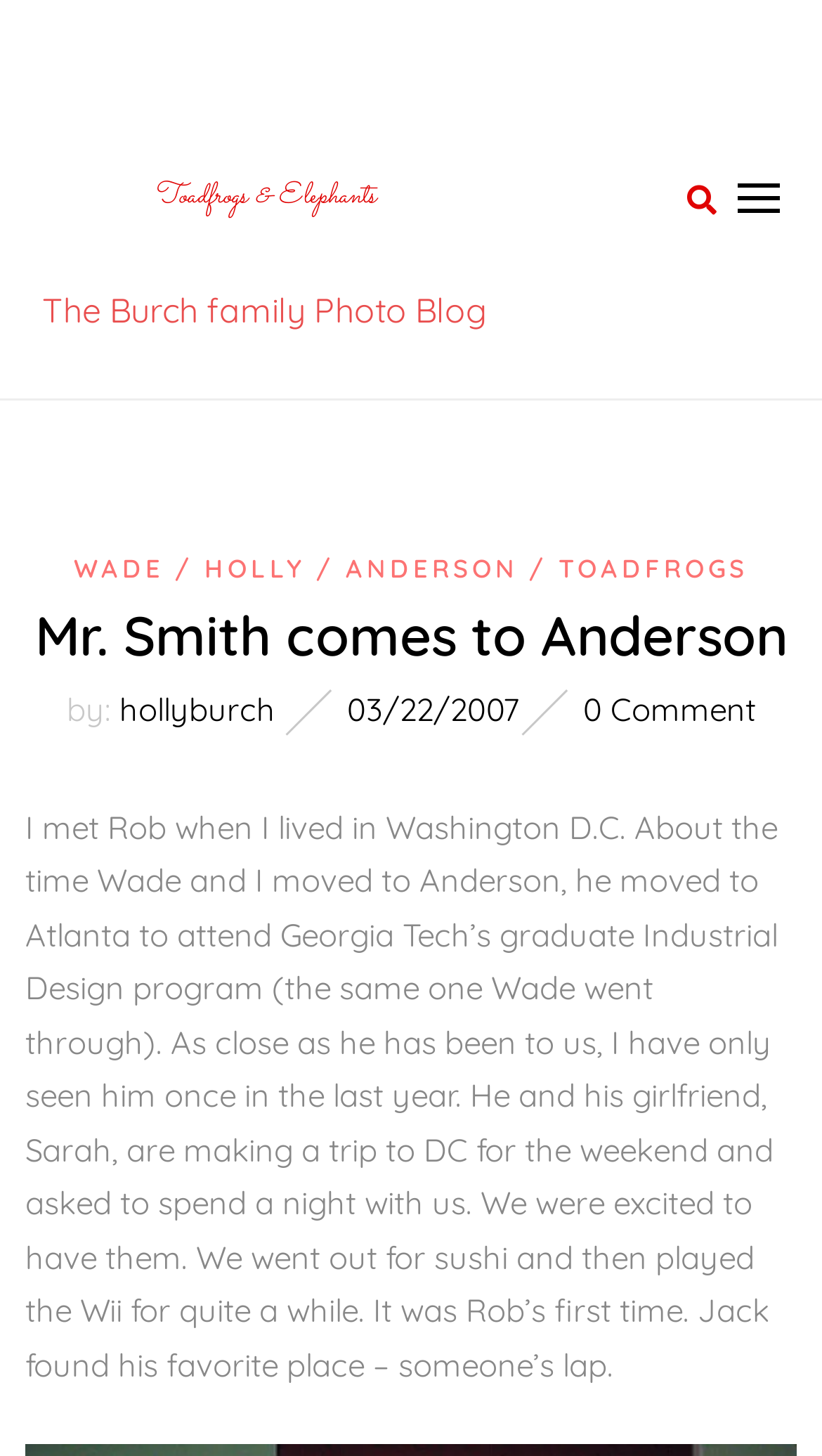How many comments does the blog post have?
Please analyze the image and answer the question with as much detail as possible.

I found the answer by examining the StaticText element with the text '0 Comment', which indicates that the blog post has no comments.